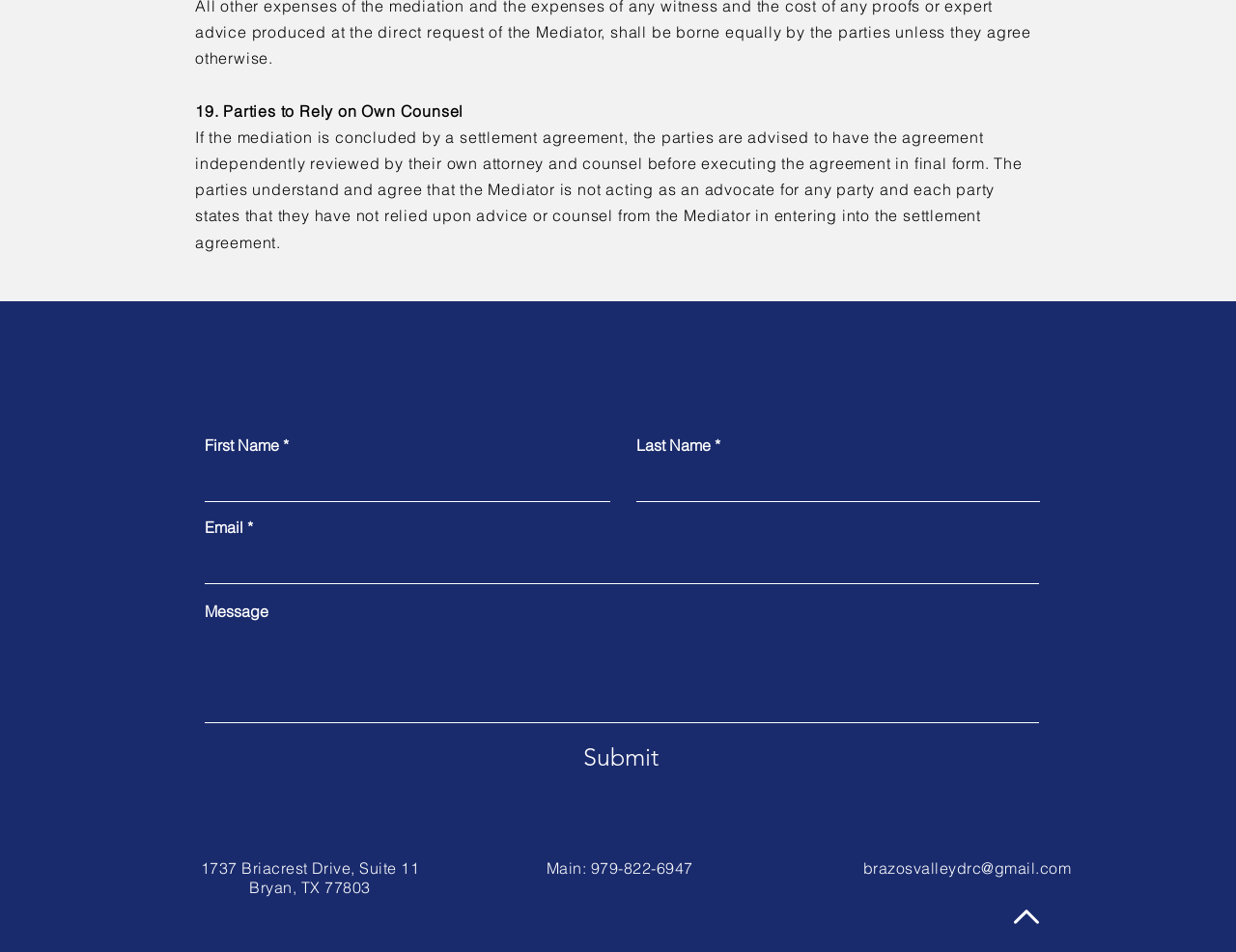Given the element description, predict the bounding box coordinates in the format (top-left x, top-left y, bottom-right x, bottom-right y), using floating point numbers between 0 and 1: parent_node: Message

[0.166, 0.659, 0.841, 0.759]